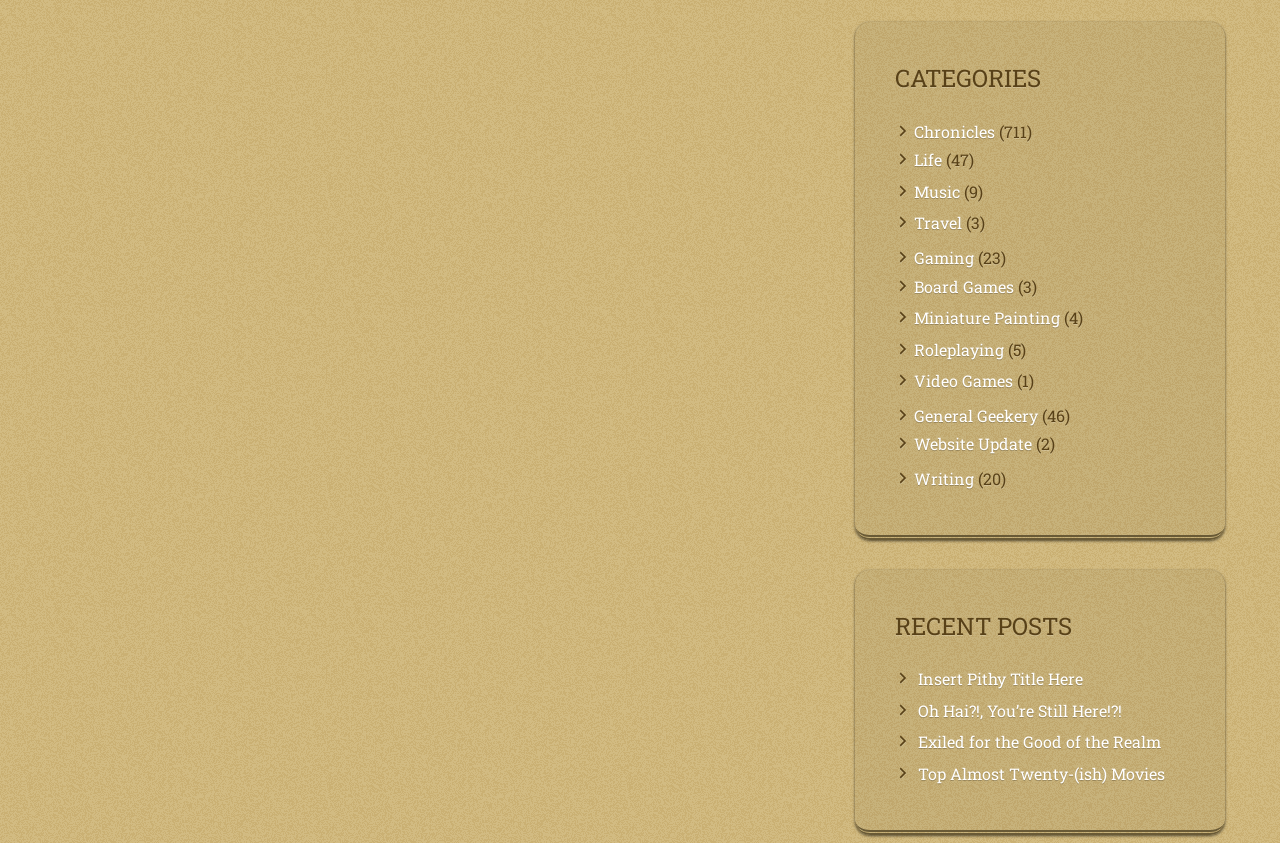Locate the bounding box coordinates of the element's region that should be clicked to carry out the following instruction: "Click on the 'Chronicles' category". The coordinates need to be four float numbers between 0 and 1, i.e., [left, top, right, bottom].

[0.714, 0.143, 0.777, 0.168]